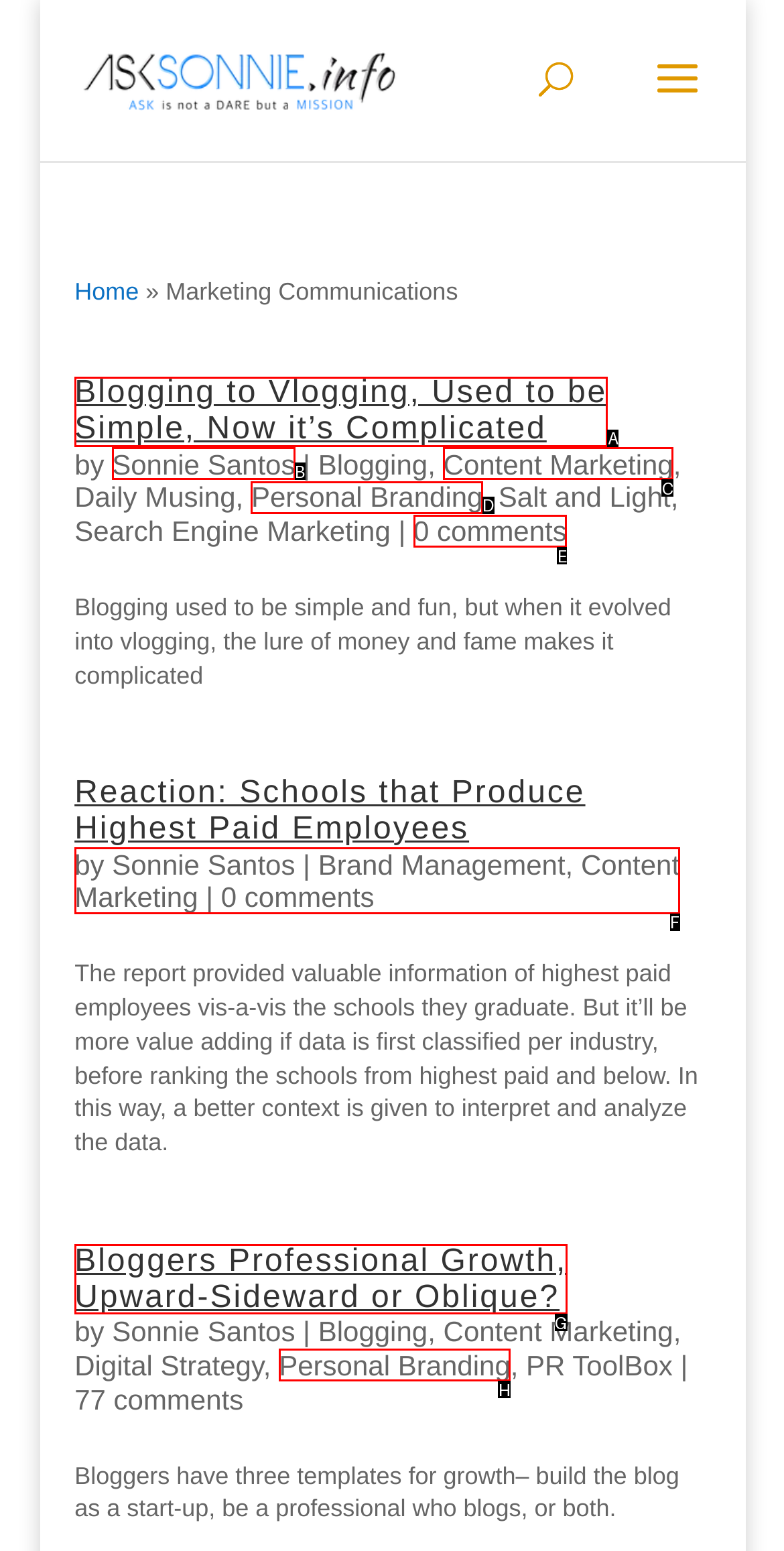To achieve the task: read article about blogging to vlogging, indicate the letter of the correct choice from the provided options.

A